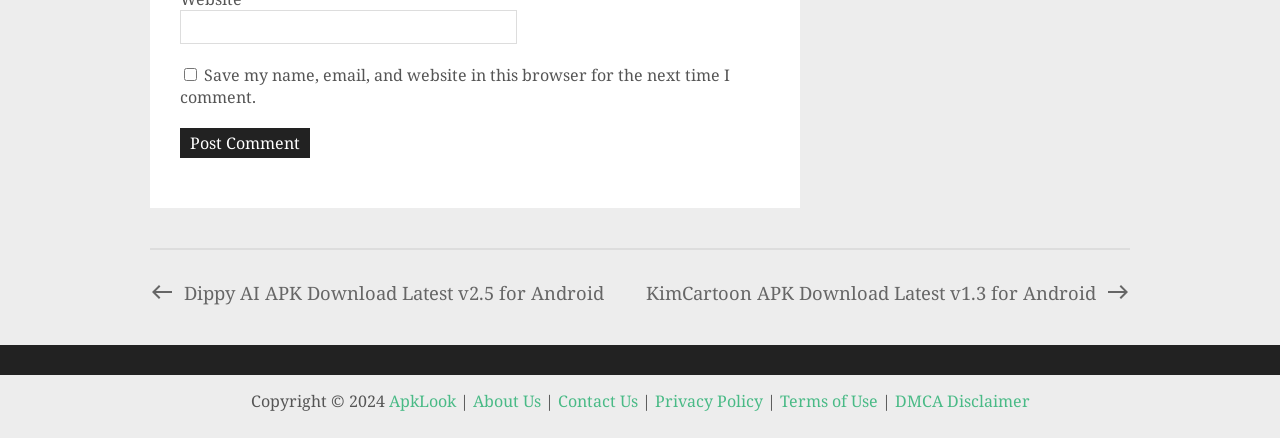Find the bounding box coordinates for the area that must be clicked to perform this action: "Post a comment".

[0.141, 0.291, 0.242, 0.36]